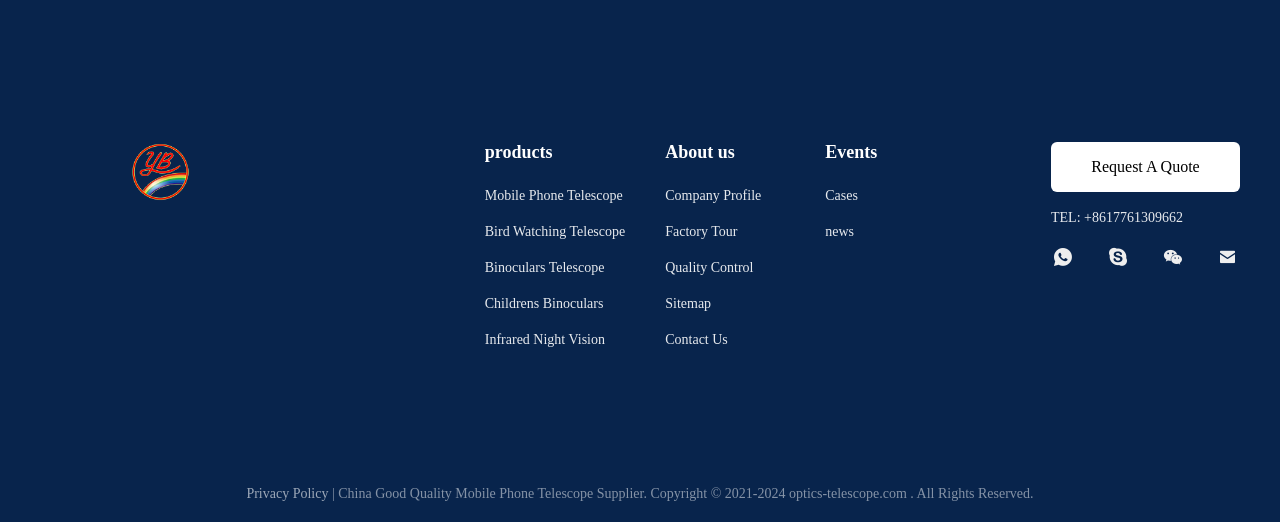What is the copyright year range?
Provide a well-explained and detailed answer to the question.

The copyright year range can be found in the static text element at the bottom of the webpage, which states 'Copyright © 2021-2024 optics-telescope.com. All Rights Reserved'.